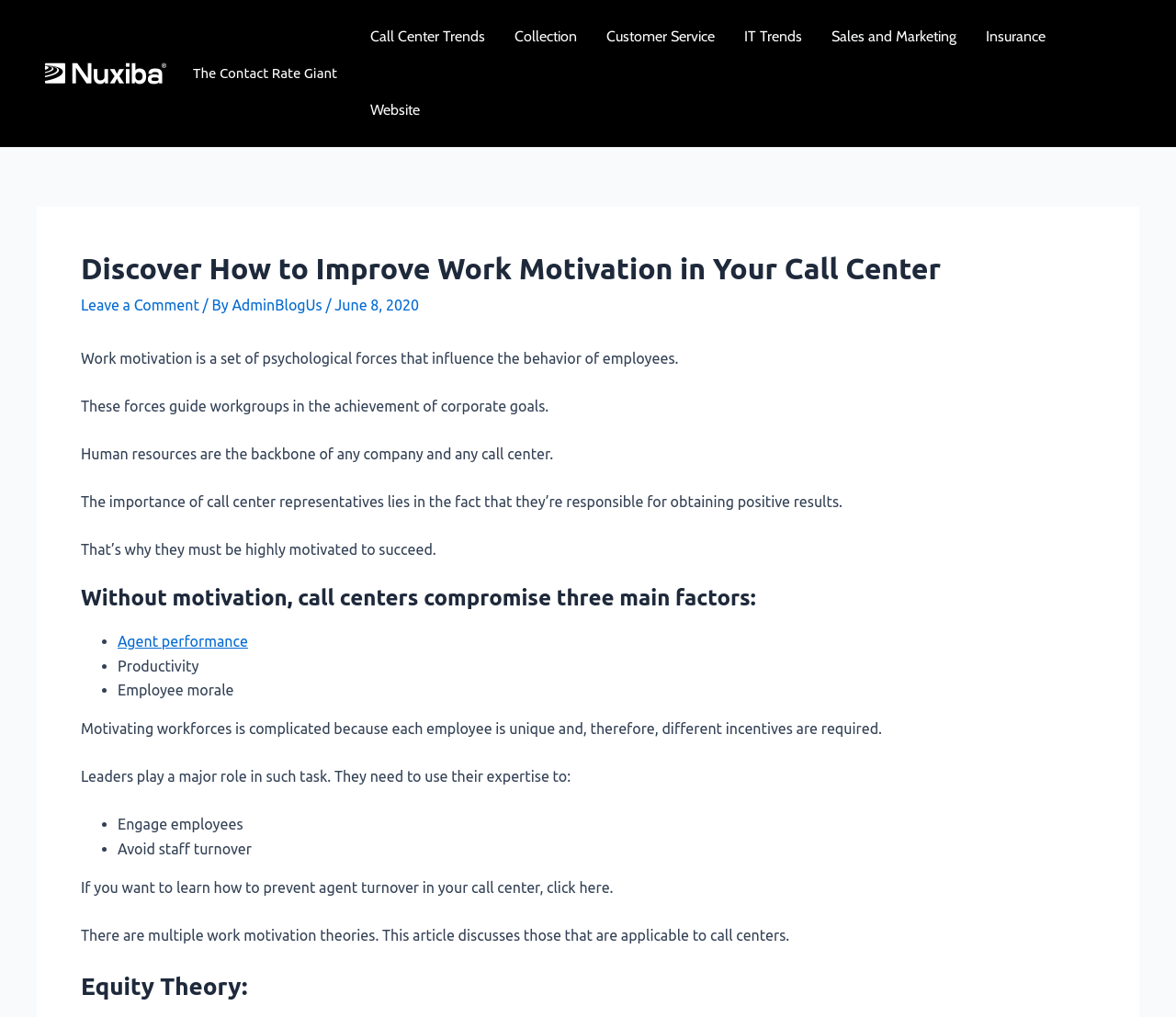Extract the bounding box coordinates for the described element: "alt="Nuxiba Blog US"". The coordinates should be represented as four float numbers between 0 and 1: [left, top, right, bottom].

[0.031, 0.062, 0.148, 0.079]